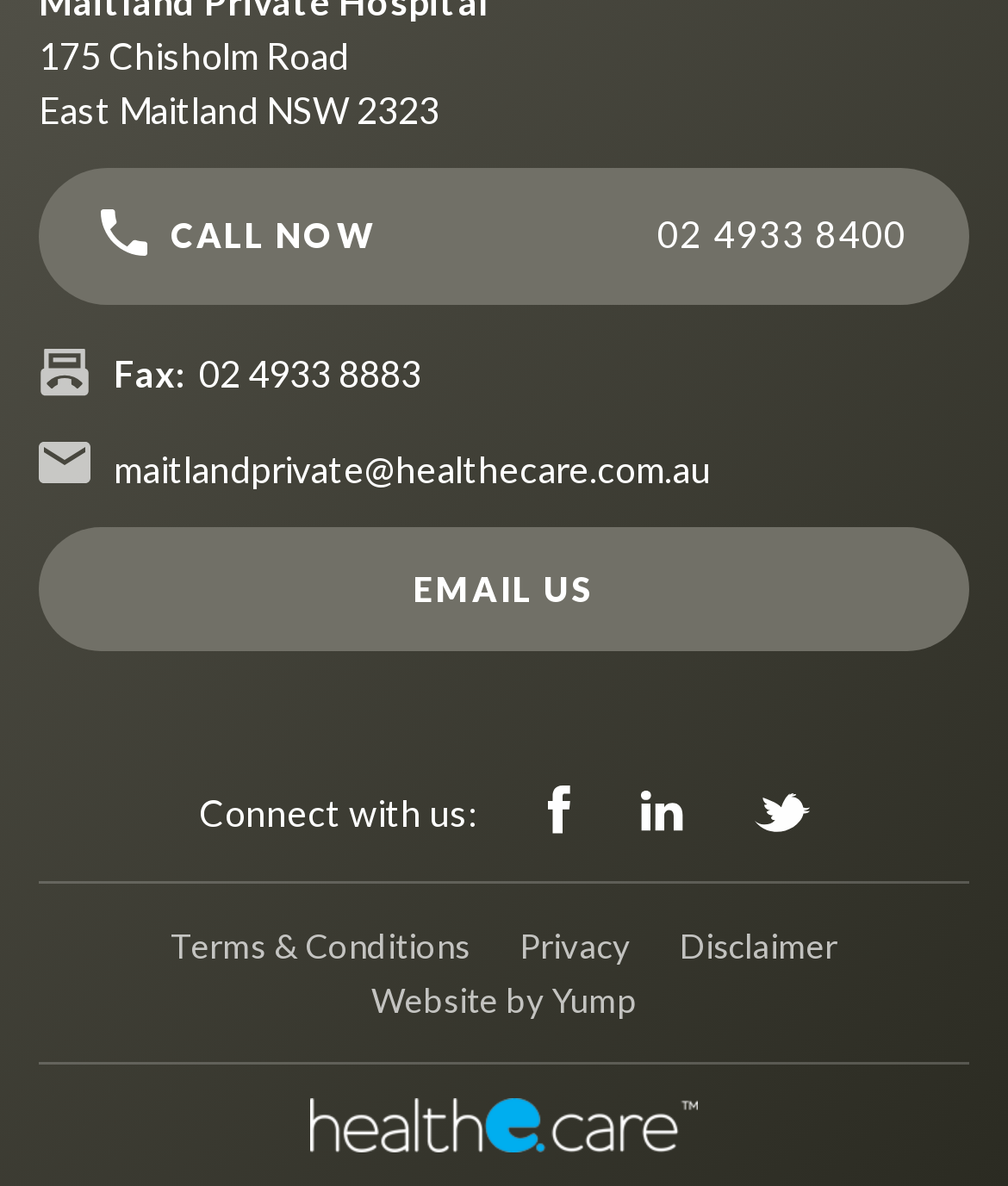Find and specify the bounding box coordinates that correspond to the clickable region for the instruction: "Send an email".

[0.113, 0.372, 0.705, 0.418]